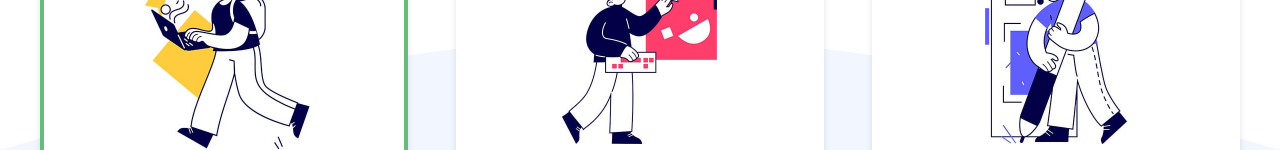Describe all the aspects of the image extensively.

The image features a set of illustrations depicting a sequence related to workplace engagement and surveys. On the left, a character confidently carries a clipboard, symbolizing the collection of employee feedback. The middle illustration portrays another character walking with a box, which may represent the delivery of survey materials or results. Finally, on the right, a character is shown approaching a door, suggesting the entry into a space for further engagement or discussions. Together, these visuals emphasize the importance of assessment and interaction within the workplace environment, aligning with the theme of organizational evaluation.